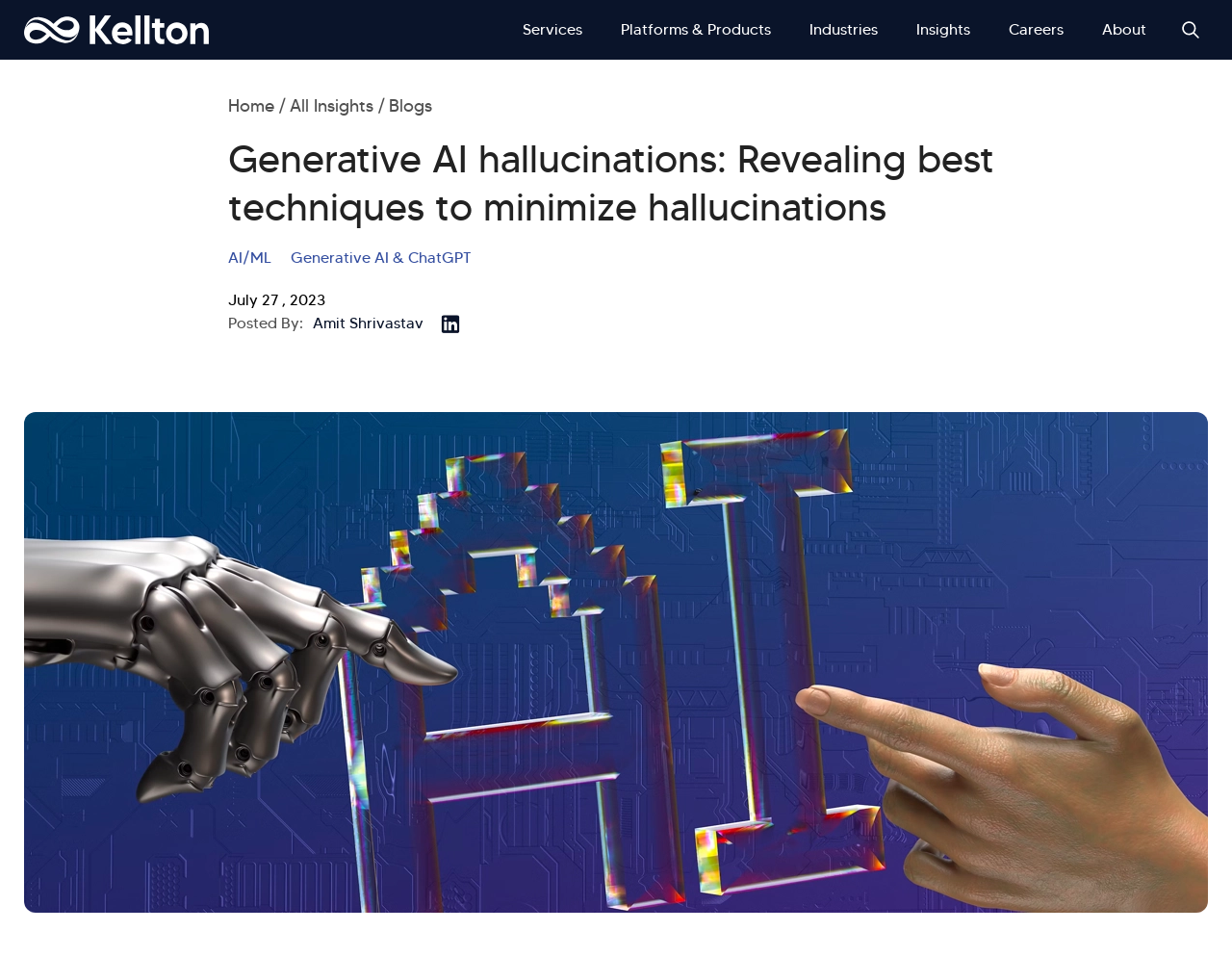Please reply to the following question using a single word or phrase: 
What is the topic of the blog post?

Generative AI hallucinations